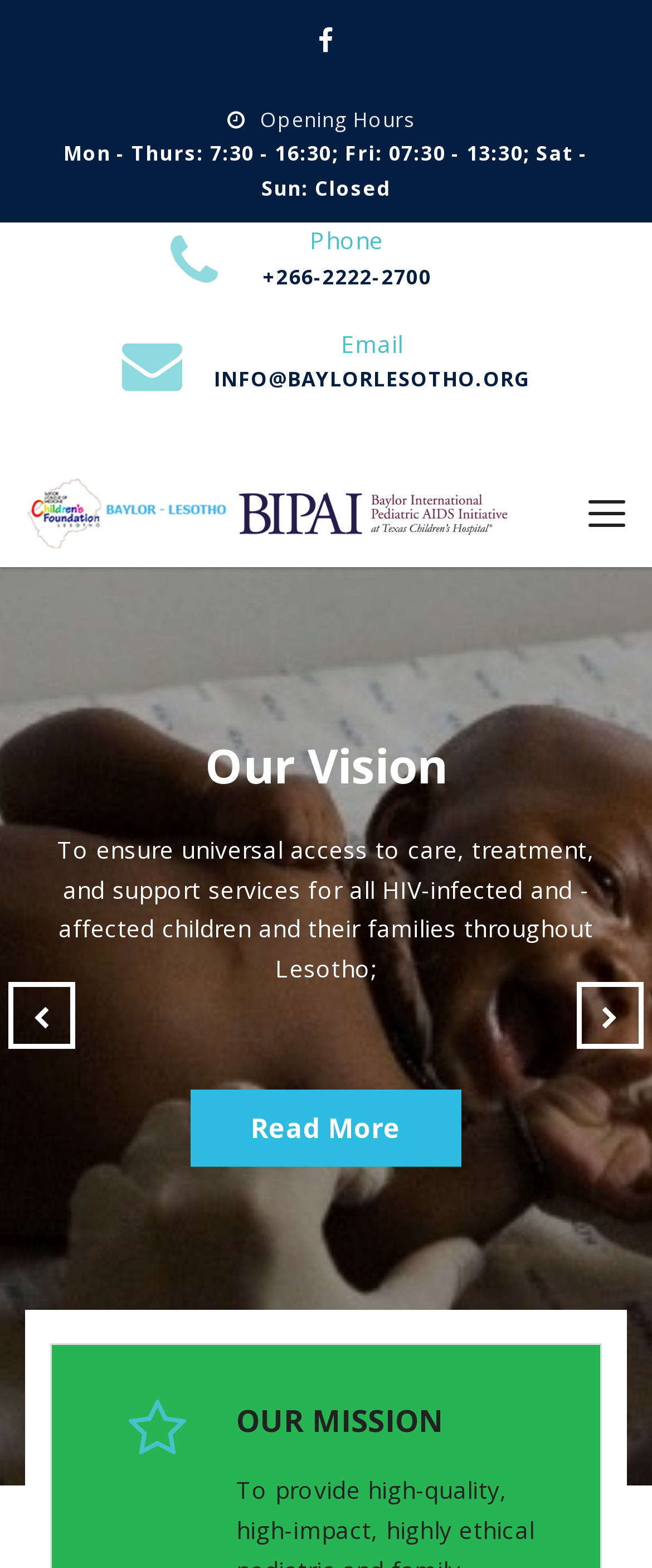Please provide a one-word or phrase answer to the question: 
What are the opening hours of BCMCF?

Mon - Thurs: 7:30 - 16:30; Fri: 07:30 - 13:30; Sat - Sun: Closed